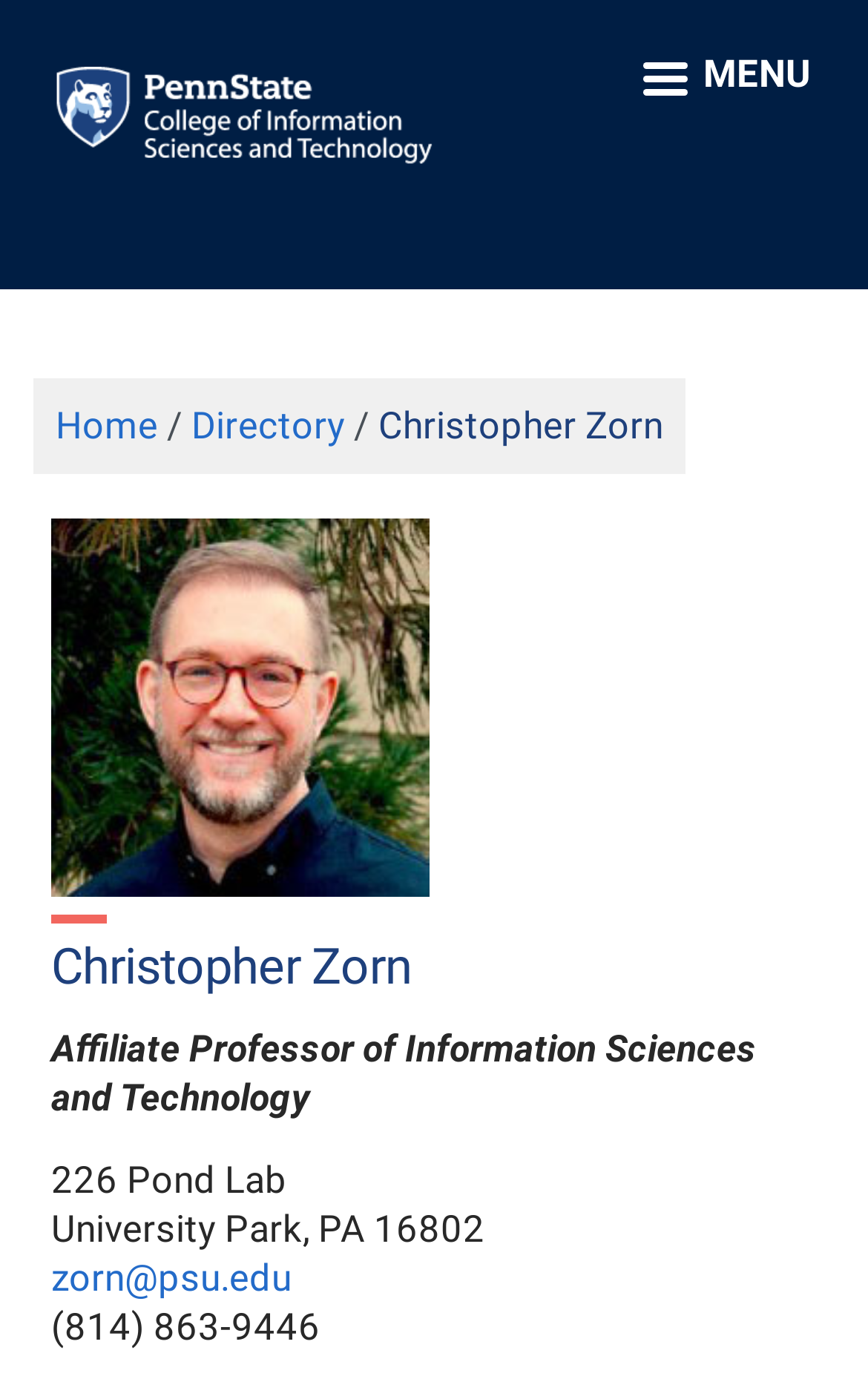What is the location of Christopher Zorn's office?
Using the visual information, answer the question in a single word or phrase.

226 Pond Lab